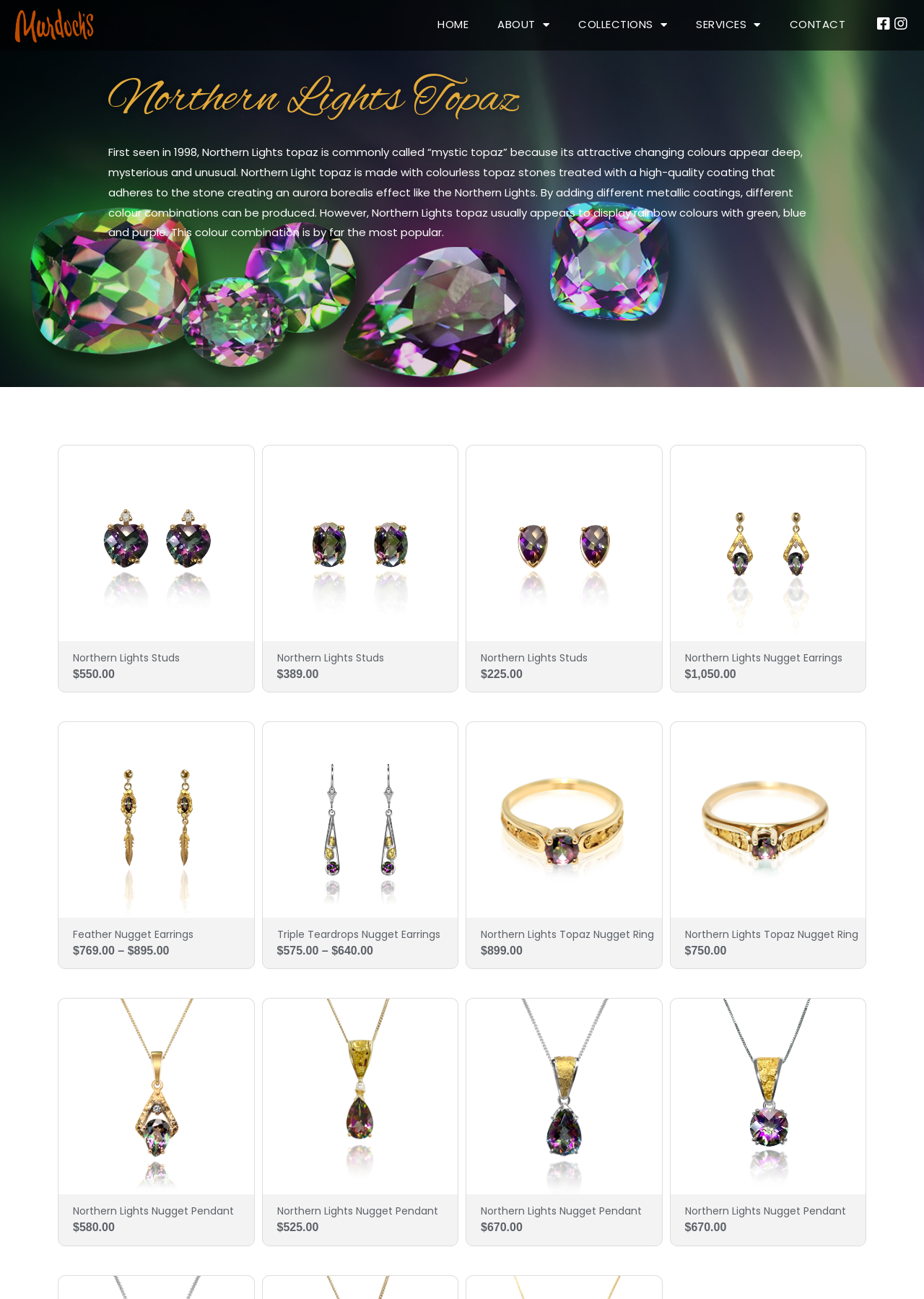Locate the headline of the webpage and generate its content.

Northern Lights Topaz